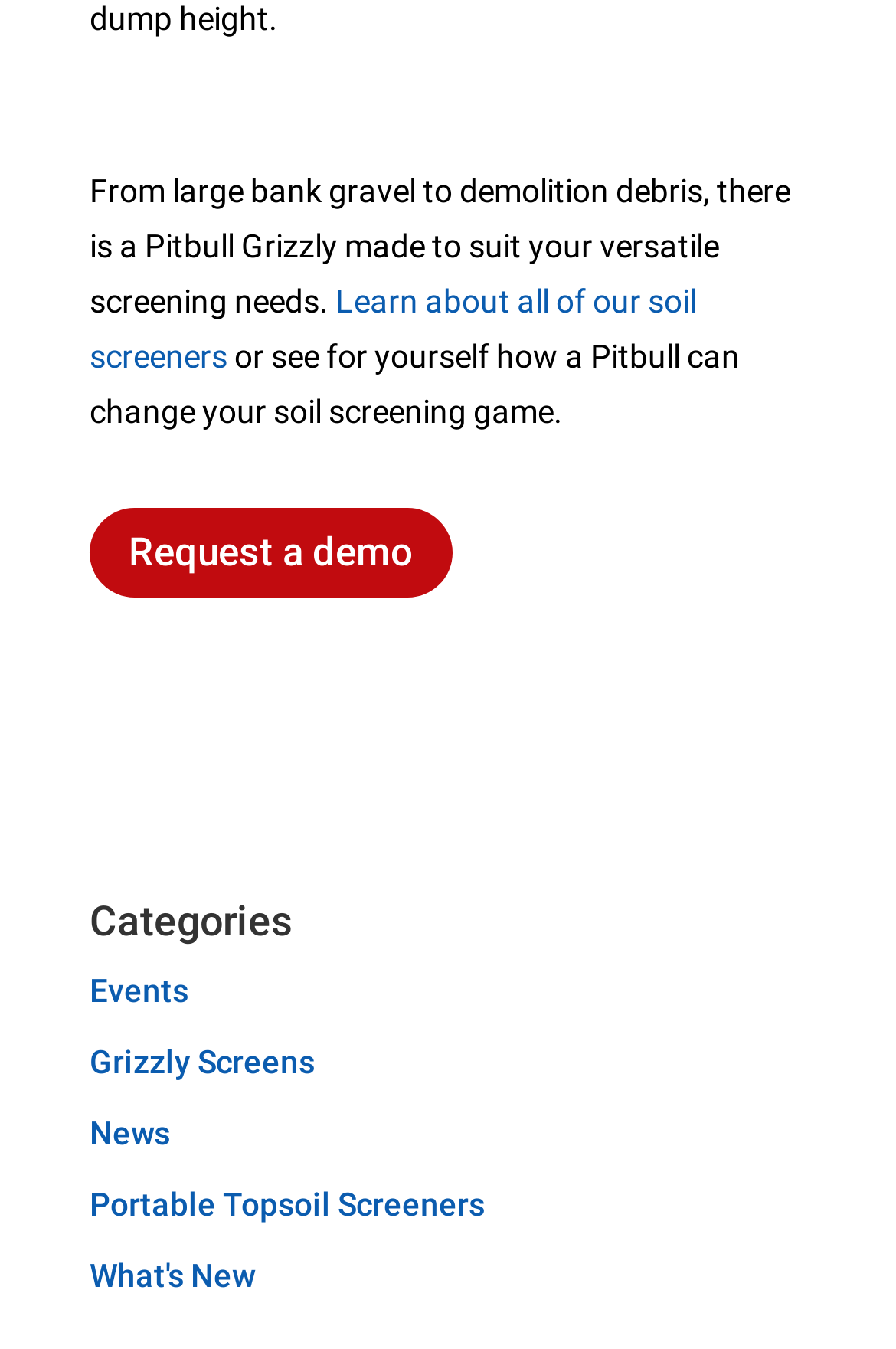What can be requested from the website?
Please look at the screenshot and answer using one word or phrase.

Demo